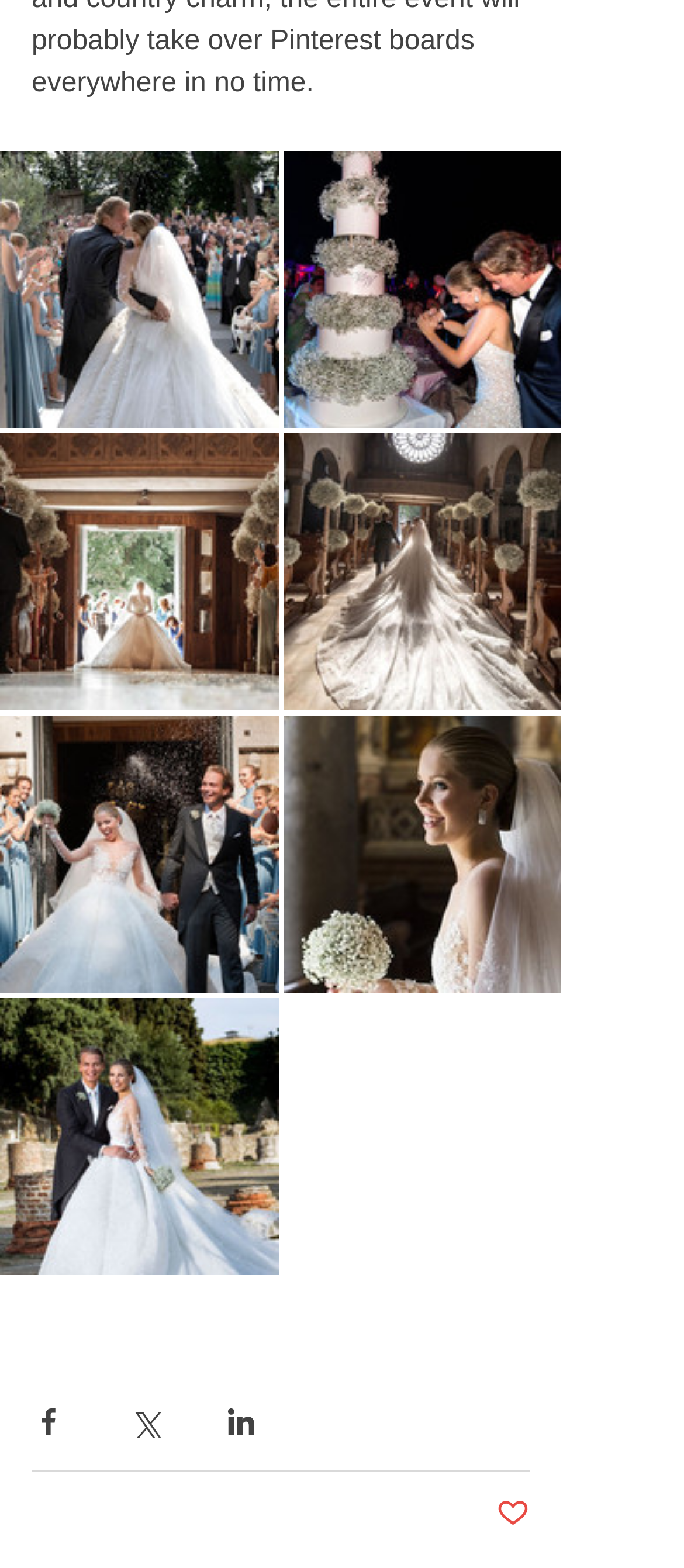Identify and provide the bounding box coordinates of the UI element described: "Post not marked as liked". The coordinates should be formatted as [left, top, right, bottom], with each number being a float between 0 and 1.

[0.726, 0.954, 0.774, 0.977]